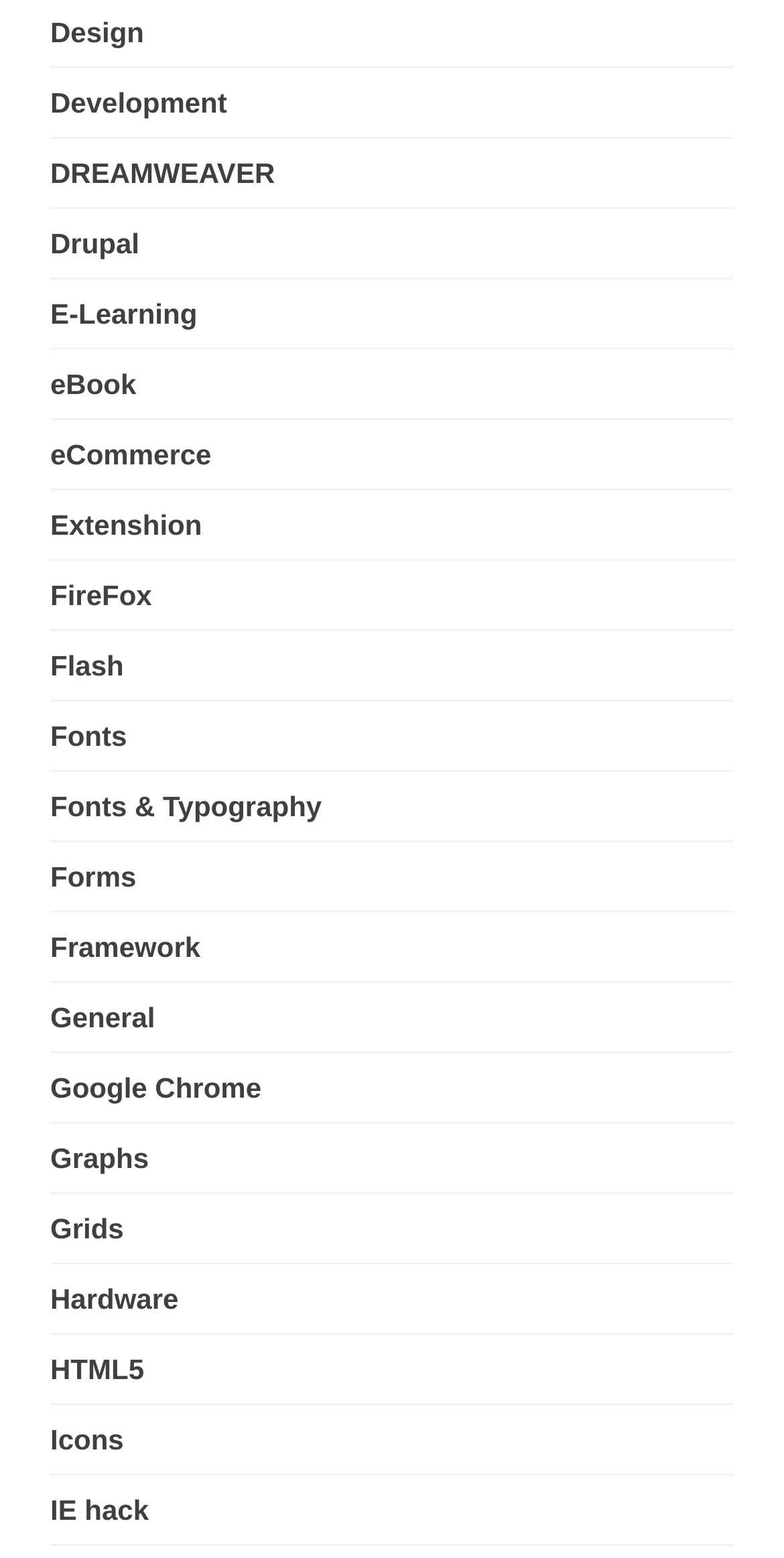Please determine the bounding box coordinates for the element with the description: "Fonts & Typography".

[0.064, 0.507, 0.41, 0.528]